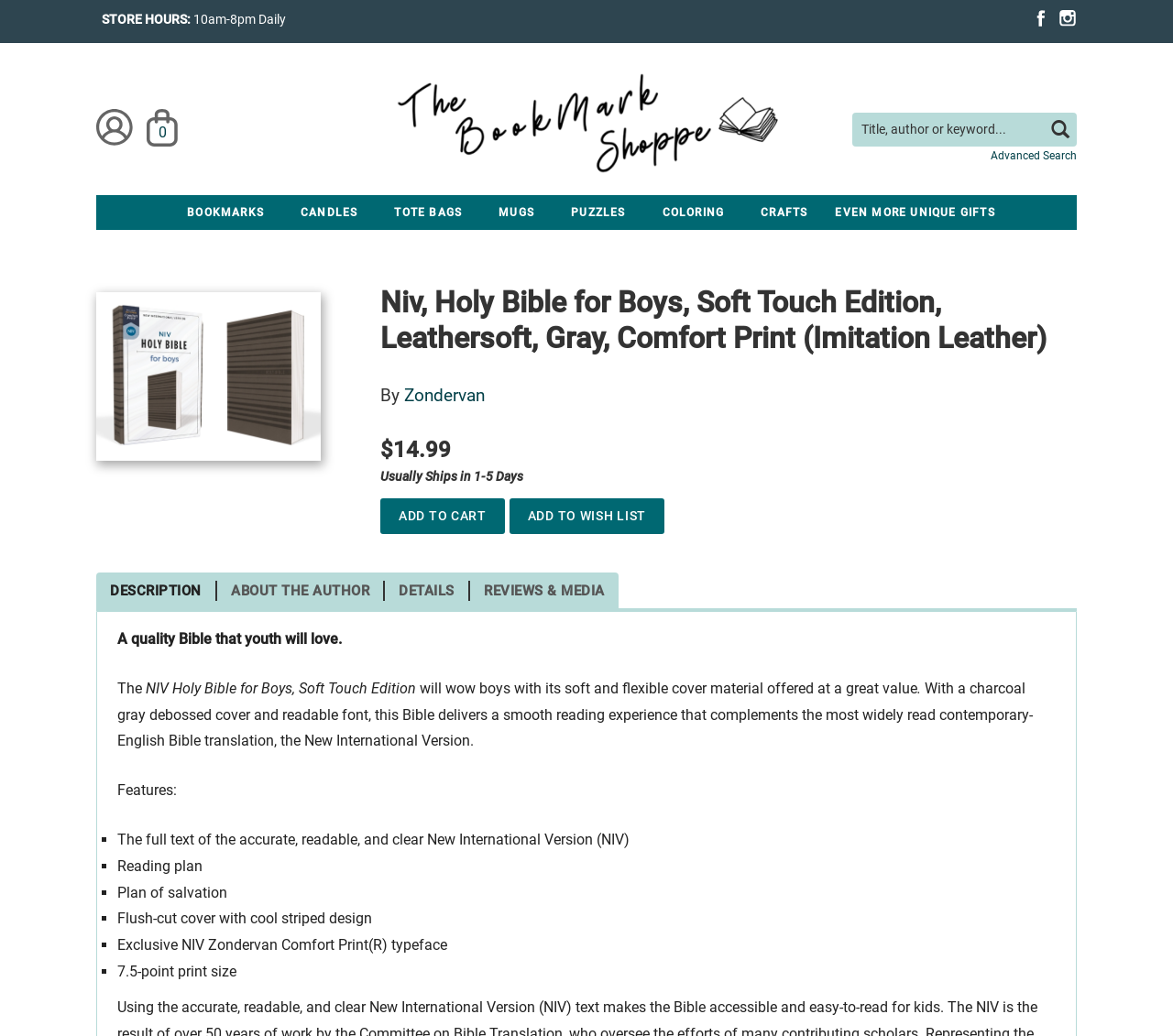Explain in detail what you observe on this webpage.

This webpage is an online store selling a specific Bible edition, the NIV Holy Bible for Boys, Soft Touch Edition. At the top of the page, there is a navigation menu with links to "Skip to main content", "Facebook", "Instagram", "My Account", and "Cart". Below this menu, there is a section displaying the store's hours of operation and a logo of "The BookMark Shoppe".

On the left side of the page, there is a search form with a text box and a search button. Below the search form, there are links to various categories, including "BOOKMARKS", "CANDLES", "TOTE BAGS", "MUGS", "PUZZLES", "COLORING", and "CRAFTS". 

On the right side of the page, there is a large image of the Bible's cover, accompanied by a heading with the title of the Bible and a link to the publisher, Zondervan. Below the image, there is a section displaying the price of the Bible, which is $14.99, and a note indicating that it usually ships in 1-5 days. There are also two buttons, "Add to Cart" and "Add to Wish List".

Further down the page, there are links to "DESCRIPTION", "ABOUT THE AUTHOR", "DETAILS", and "REVIEWS & MEDIA". Below these links, there is a detailed description of the Bible, highlighting its features, such as the readable font, charcoal gray debossed cover, and the New International Version (NIV) translation. The description also lists the Bible's features, including a reading plan, plan of salvation, and exclusive NIV Zondervan Comfort Print(R) typeface.